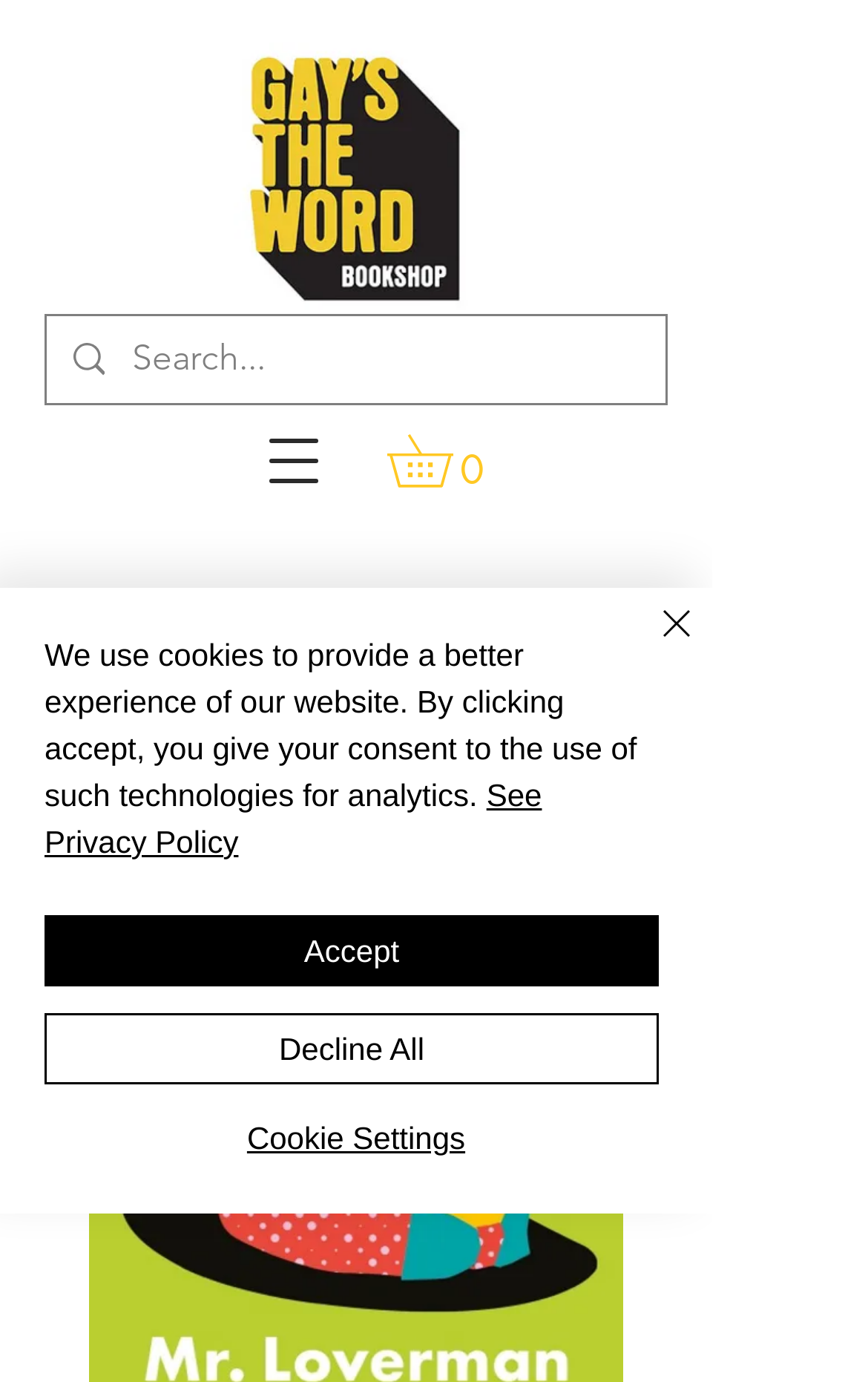Please find and generate the text of the main heading on the webpage.

Mr Loverman by Bernardine Evaristo